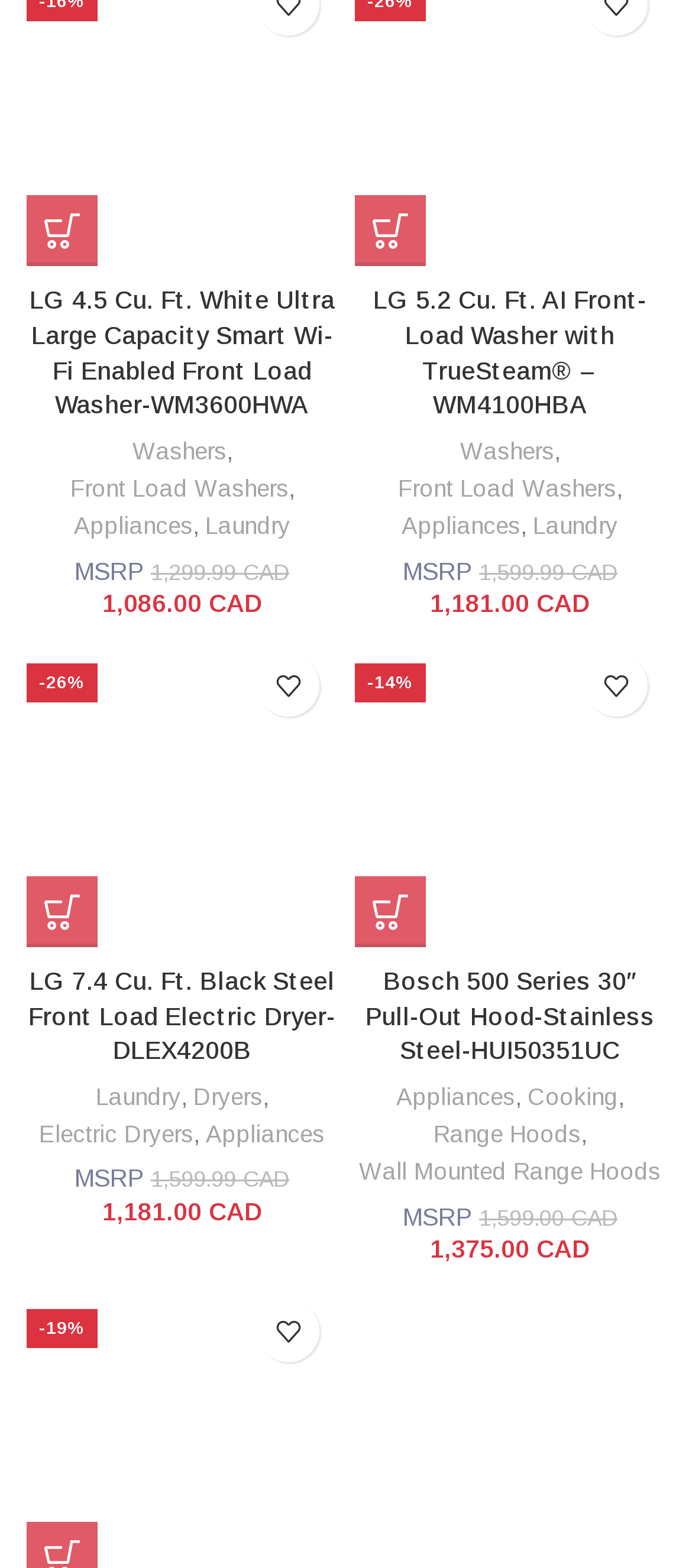From the details in the image, provide a thorough response to the question: Is there a discount on the second product?

I looked at the second product's section and found a link that says '-26%', which indicates a discount.